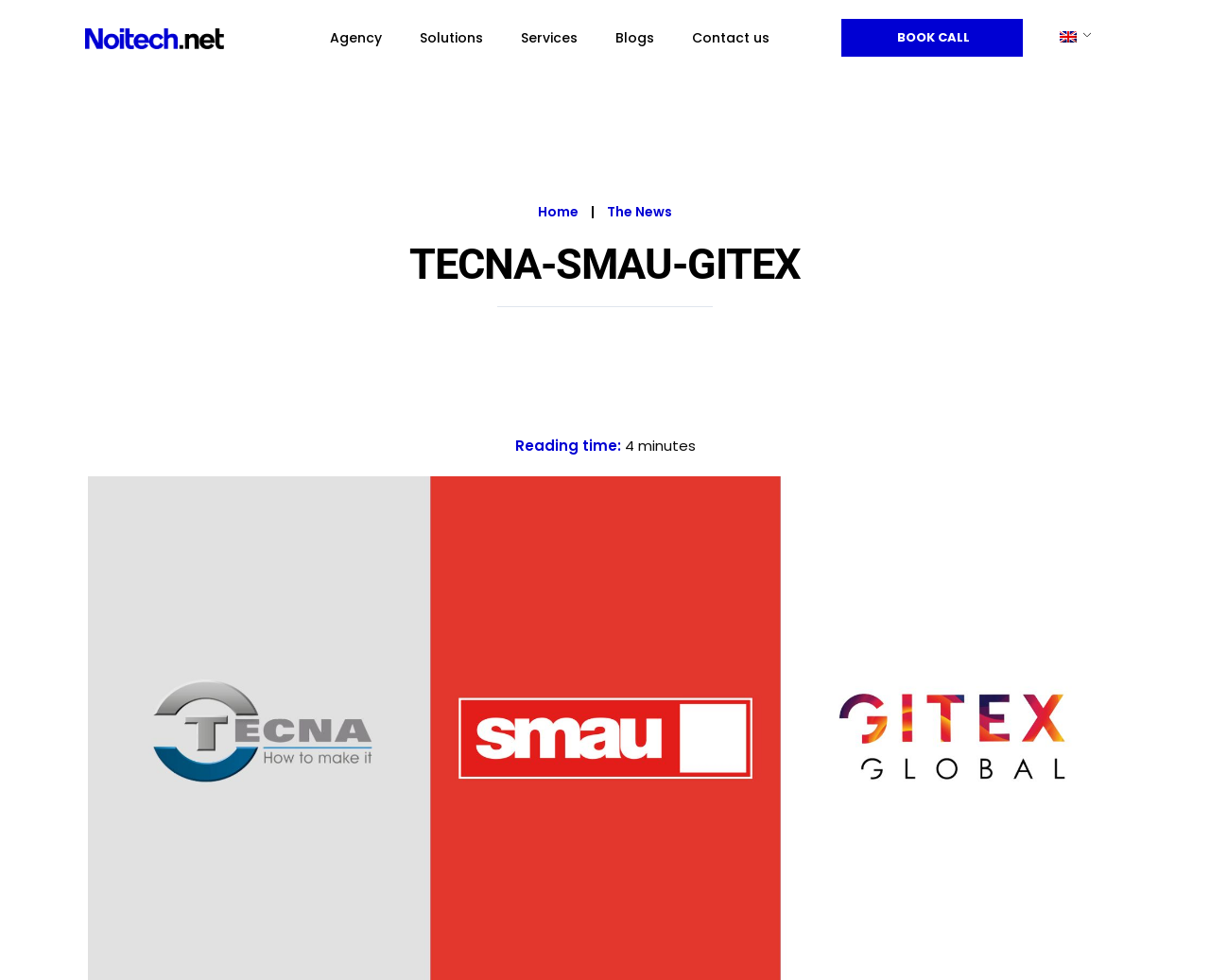Identify the bounding box coordinates for the UI element described as follows: Agency. Use the format (top-left x, top-left y, bottom-right x, bottom-right y) and ensure all values are floating point numbers between 0 and 1.

[0.257, 0.016, 0.332, 0.061]